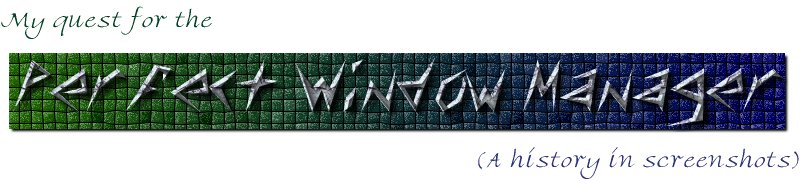What font style is the subtitle in?
Using the image, respond with a single word or phrase.

Elegant